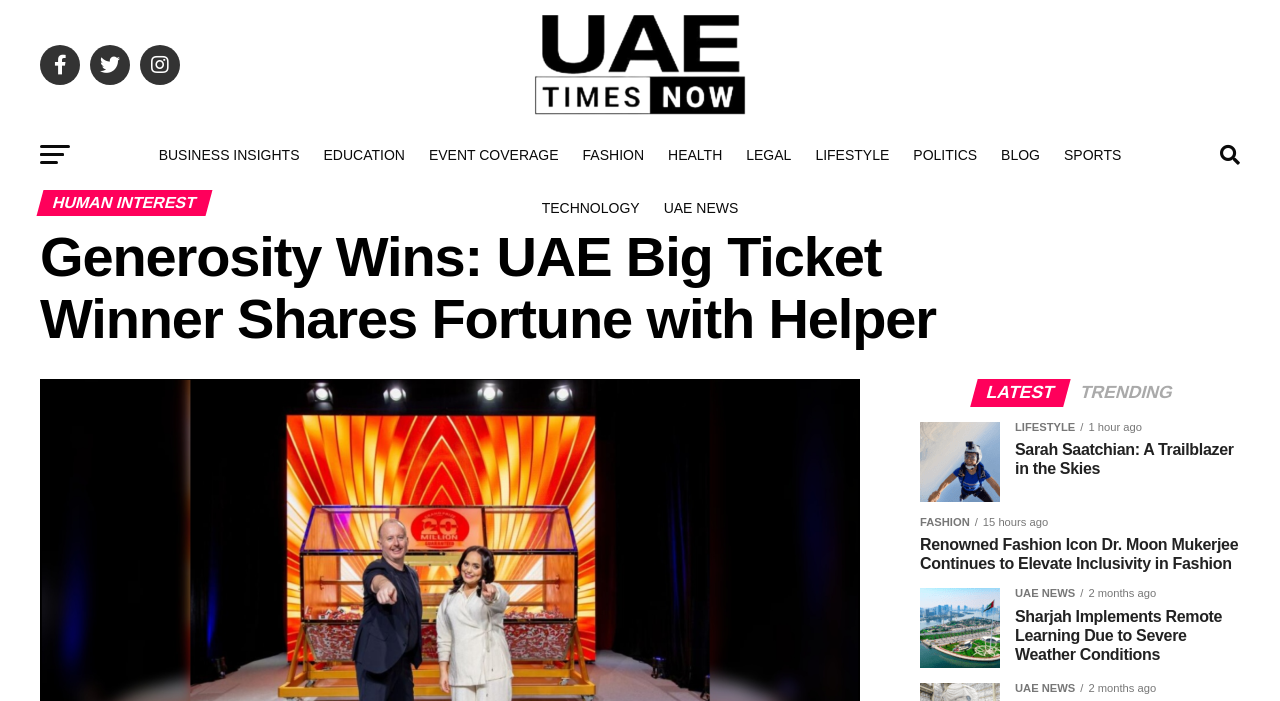What is the name of the news organization?
Please provide a single word or phrase as the answer based on the screenshot.

UAE Times Now